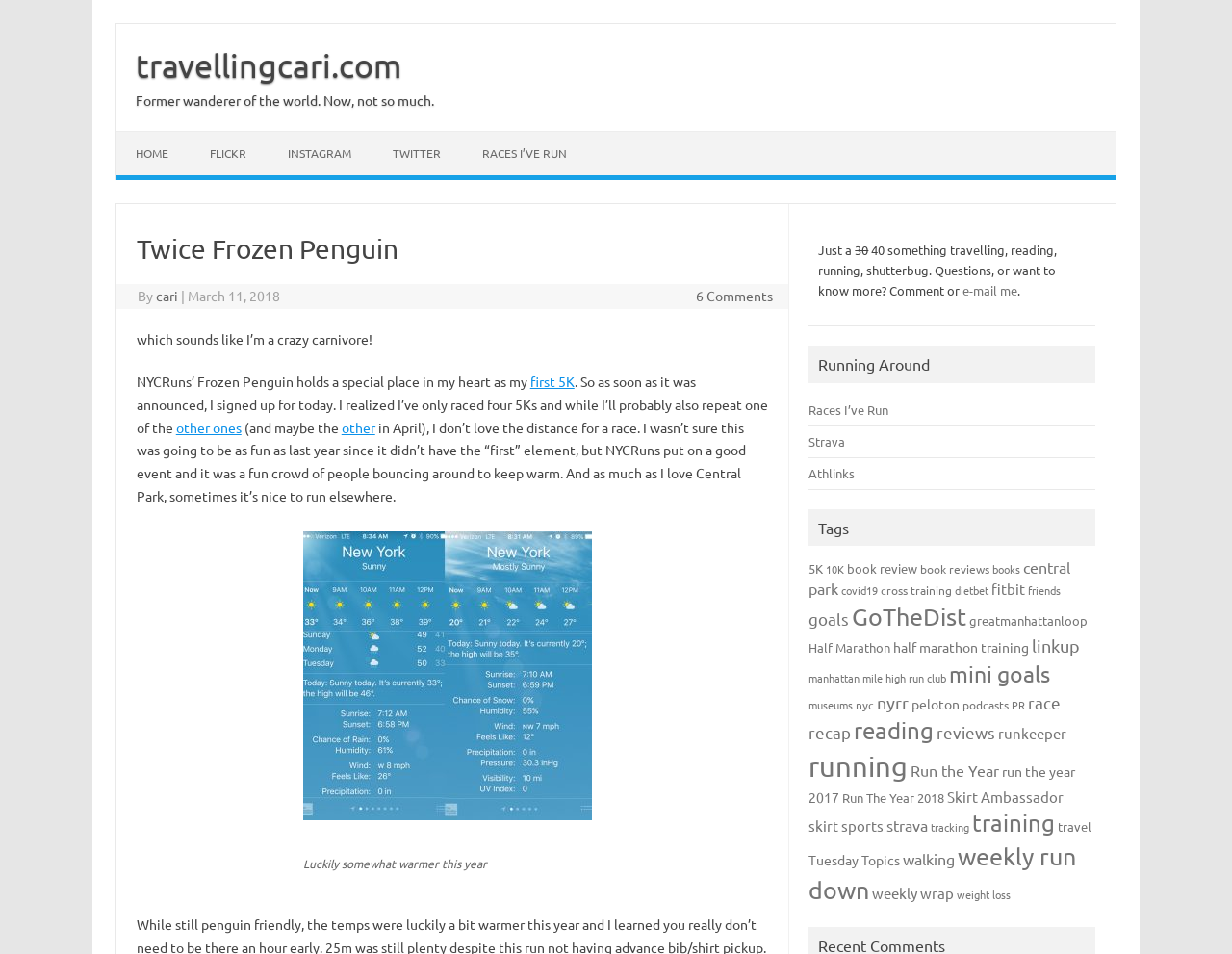Identify and provide the main heading of the webpage.

Twice Frozen Penguin